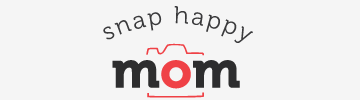Please respond to the question with a concise word or phrase:
What shape is around the word 'mom'?

Red circle